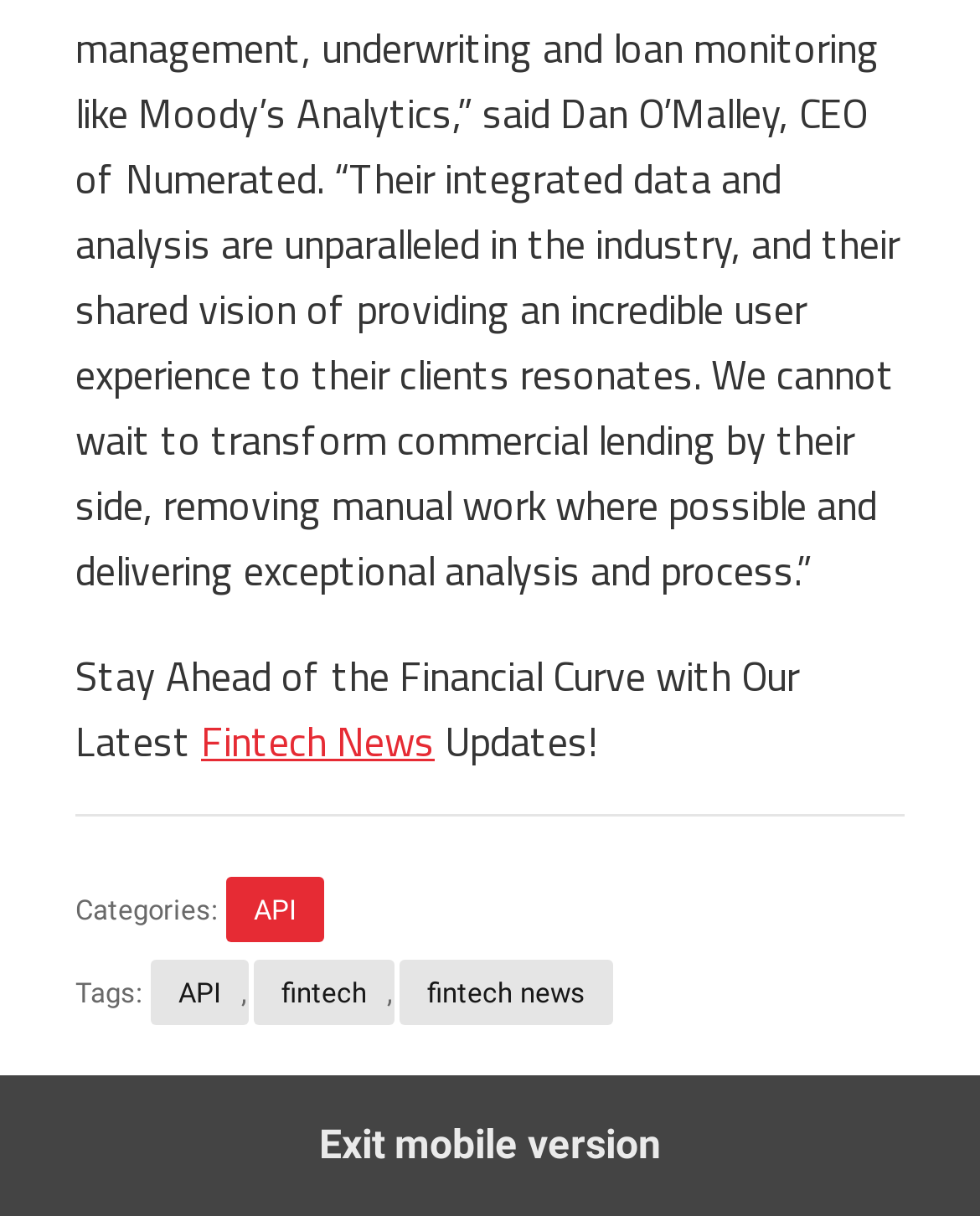How many links are there in the footer section?
Using the image, give a concise answer in the form of a single word or short phrase.

5